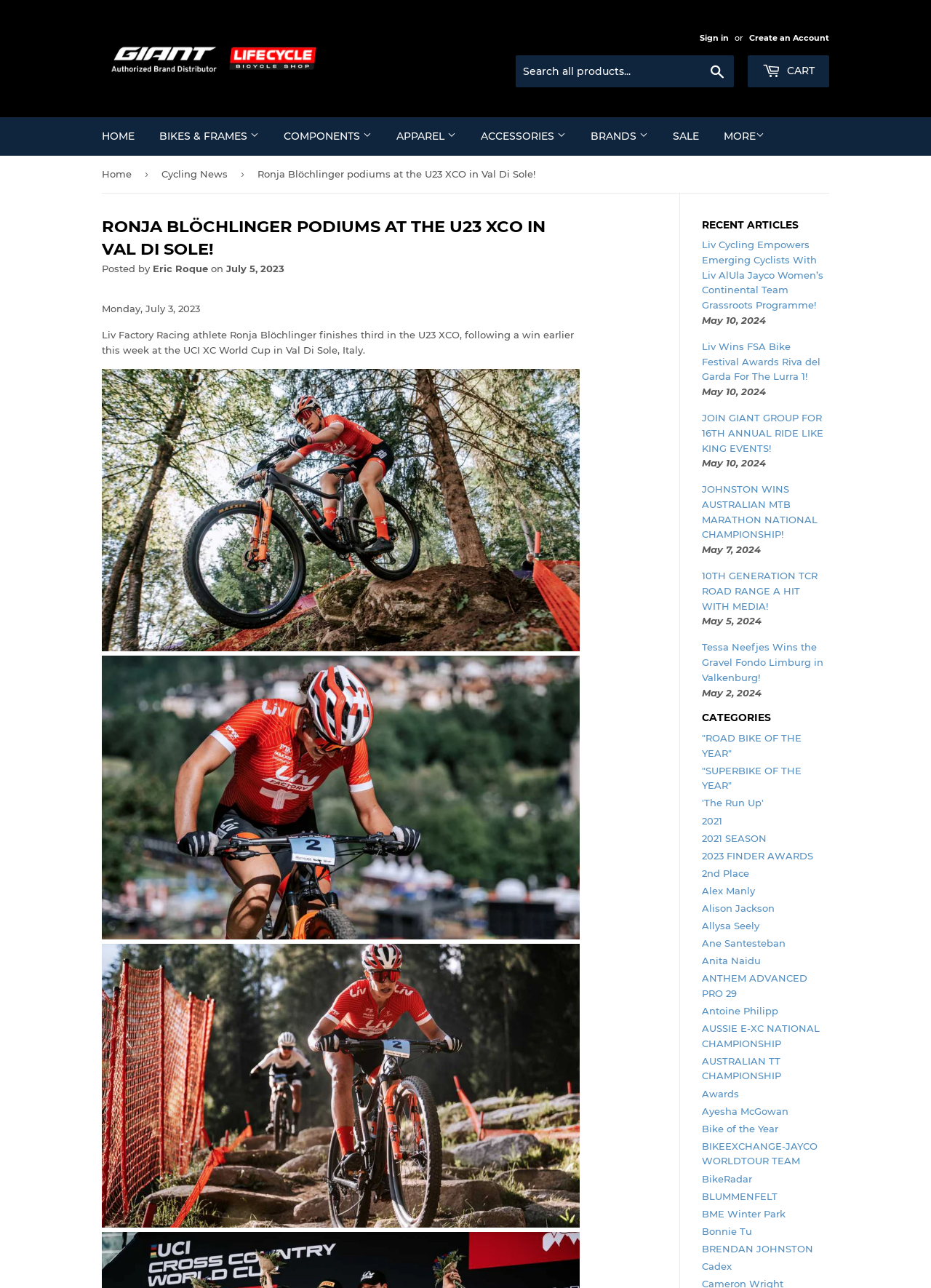What is the type of news article displayed on this webpage?
Please provide a single word or phrase in response based on the screenshot.

Cycling news